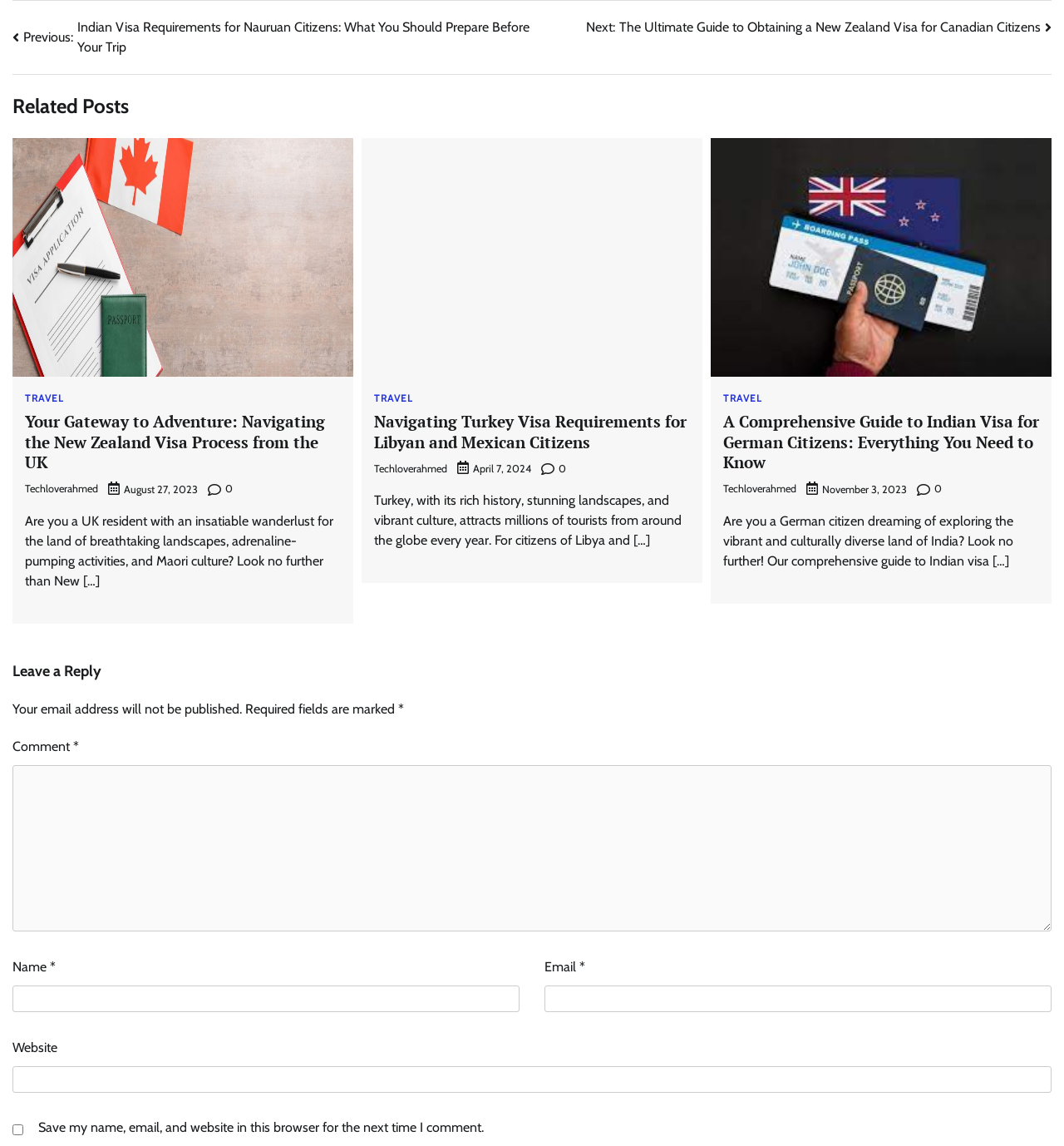Determine the bounding box coordinates for the element that should be clicked to follow this instruction: "Click on the 'Next' link". The coordinates should be given as four float numbers between 0 and 1, in the format [left, top, right, bottom].

[0.551, 0.015, 0.988, 0.033]